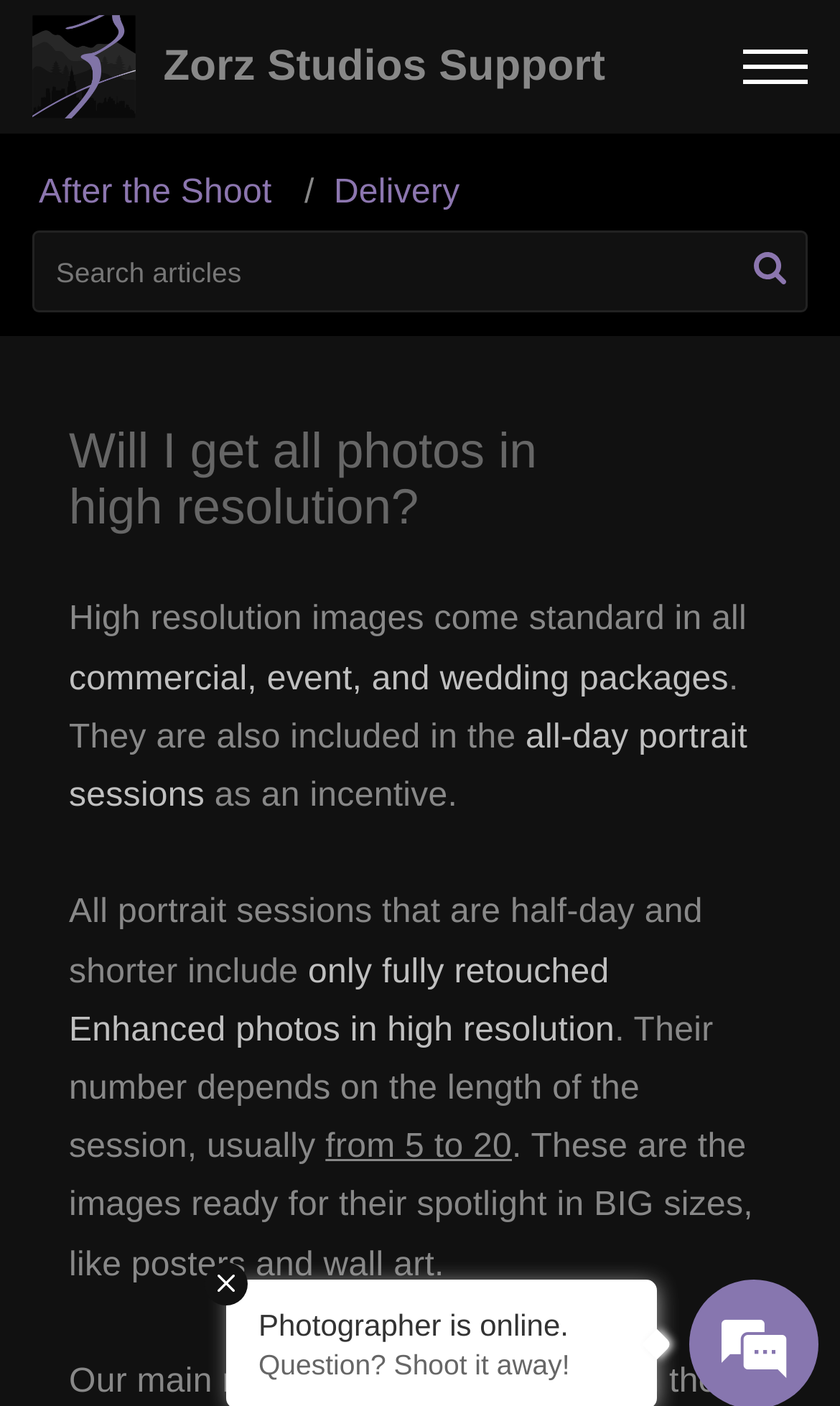Please find and generate the text of the main heading on the webpage.

Will I get all photos in high resolution?